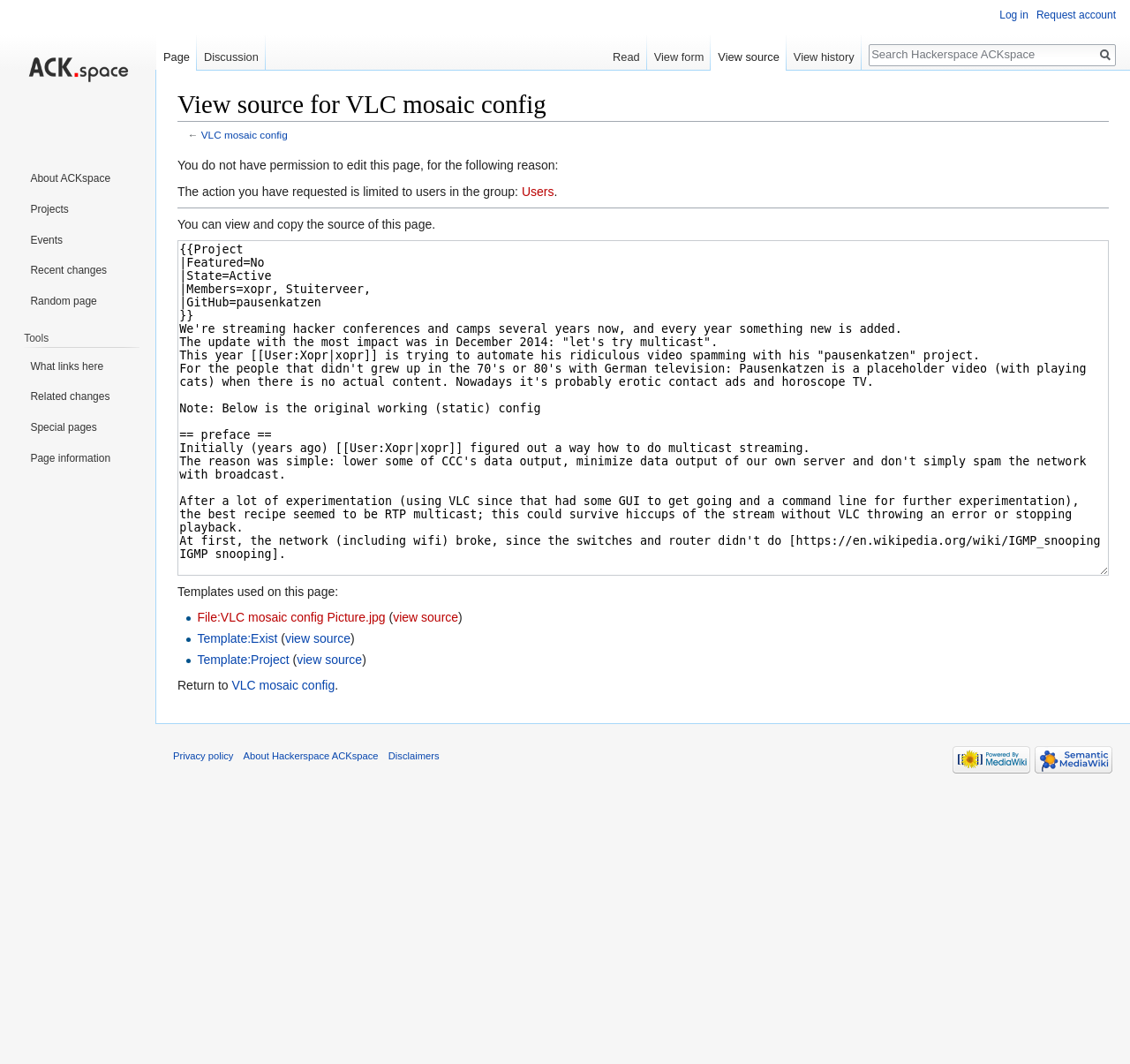What is the reason for not being able to edit this page?
Using the image as a reference, answer with just one word or a short phrase.

Limited to users in the group